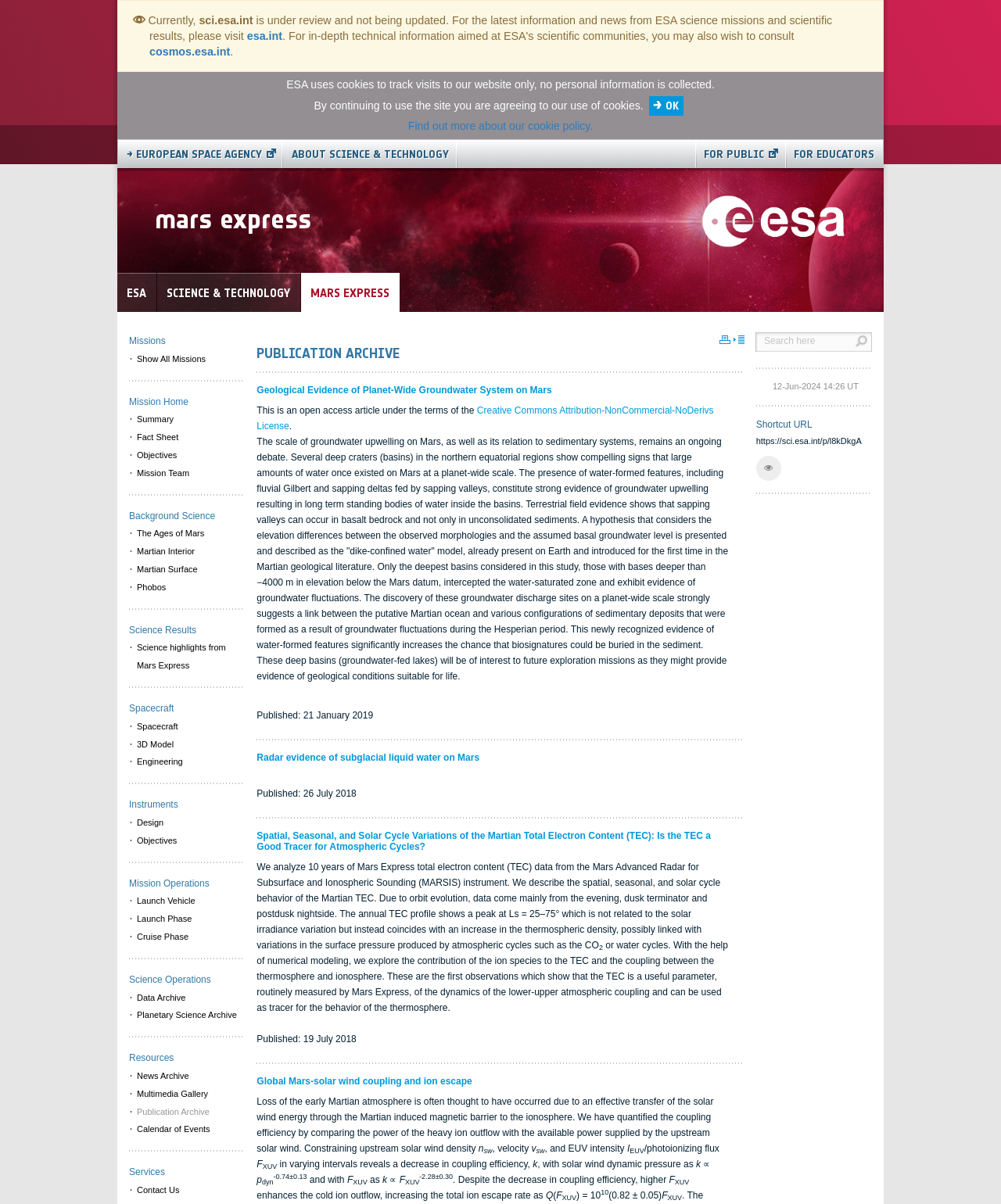Pinpoint the bounding box coordinates of the element you need to click to execute the following instruction: "Click on the link to ESA's homepage". The bounding box should be represented by four float numbers between 0 and 1, in the format [left, top, right, bottom].

[0.118, 0.116, 0.276, 0.139]